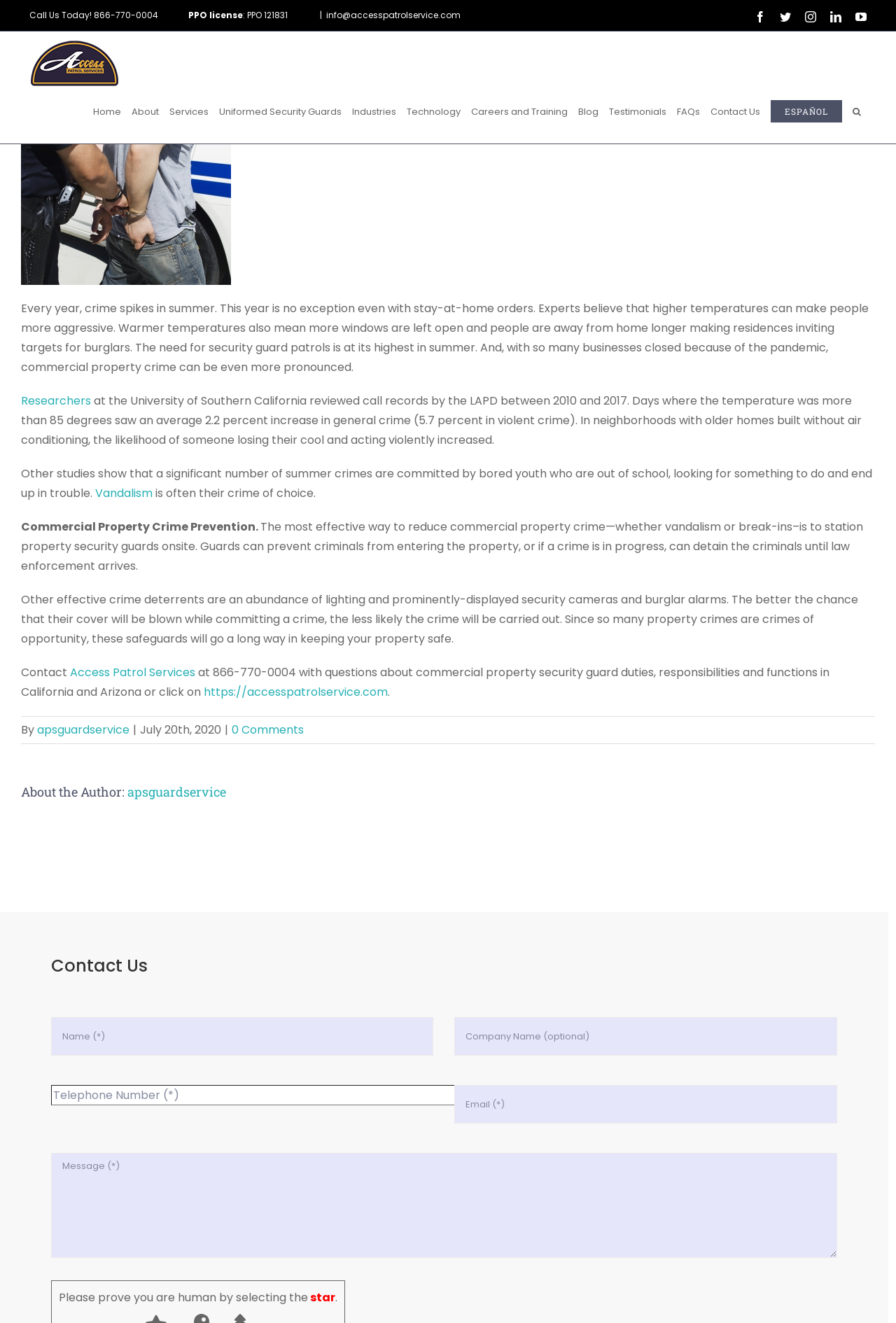Summarize the webpage in an elaborate manner.

This webpage is about Access Patrol Service, a security guard company. At the top, there is a logo of the company, accompanied by a navigation menu with various options such as "Home", "About", "Services", and "Contact Us". Below the navigation menu, there are social media links to Facebook, Twitter, Instagram, LinkedIn, and YouTube.

The main content of the webpage is an article discussing the need for security guard patrols, especially during the summer season. The article explains that crime rates tend to increase during the summer due to higher temperatures, and with many businesses closed due to the pandemic, commercial property crime can be even more pronounced. It cites research from the University of Southern California, which found that days with temperatures above 85 degrees saw an average 2.2% increase in general crime.

The article suggests that stationing security guards onsite is the most effective way to reduce commercial property crime. It also recommends other crime deterrents such as abundant lighting, security cameras, and burglar alarms.

On the right side of the article, there is a call-to-action section with a phone number and an email address to contact Access Patrol Services. Below the article, there is a section about the author, apsguardservice, with a link to their profile.

At the bottom of the webpage, there is a contact form with several text boxes to fill out, including a captcha to prove that the user is human.